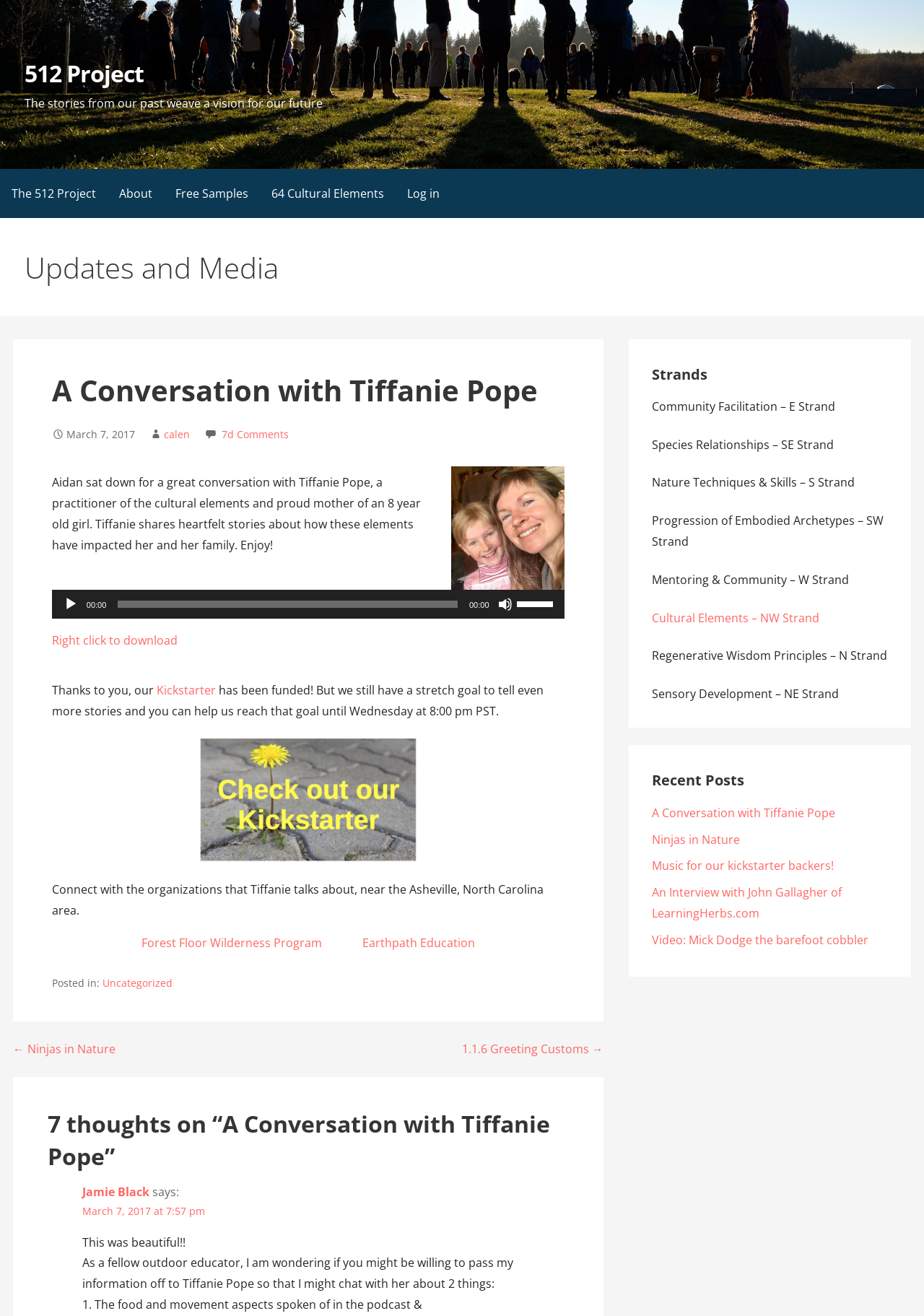Give a detailed overview of the webpage's appearance and contents.

This webpage is about a conversation with Tiffanie Pope, a practitioner of cultural elements and a proud mother of an 8-year-old girl. The page is divided into several sections. At the top, there is a navigation menu with links to "The 512 Project", "About", "Free Samples", "64 Cultural Elements", and "Log in". Below the menu, there is a heading "Updates and Media" followed by an article section.

In the article section, there is a heading "A Conversation with Tiffanie Pope" and a subheading "March 7, 2017". The conversation is presented in an audio player format, with play, mute, and volume control buttons. There is also a time slider and a link to download the audio file. The conversation is about how the cultural elements have impacted Tiffanie and her family.

Below the audio player, there are links to organizations mentioned in the conversation, including "Forest Floor Wilderness Program" and "Earthpath Education". There is also a section thanking Kickstarter backers for funding the project and a call to action to help reach a stretch goal.

On the right side of the page, there is a complementary section with headings "Strands" and "Recent Posts". The "Strands" section lists several categories, including "Community Facilitation", "Species Relationships", and "Nature Techniques & Skills". The "Recent Posts" section lists several recent articles, including "A Conversation with Tiffanie Pope", "Ninjas in Nature", and "Music for our kickstarter backers!".

At the bottom of the page, there is a footer section with a heading "7 thoughts on “A Conversation with Tiffanie Pope”" and a list of comments from users, including Jamie Black and others.